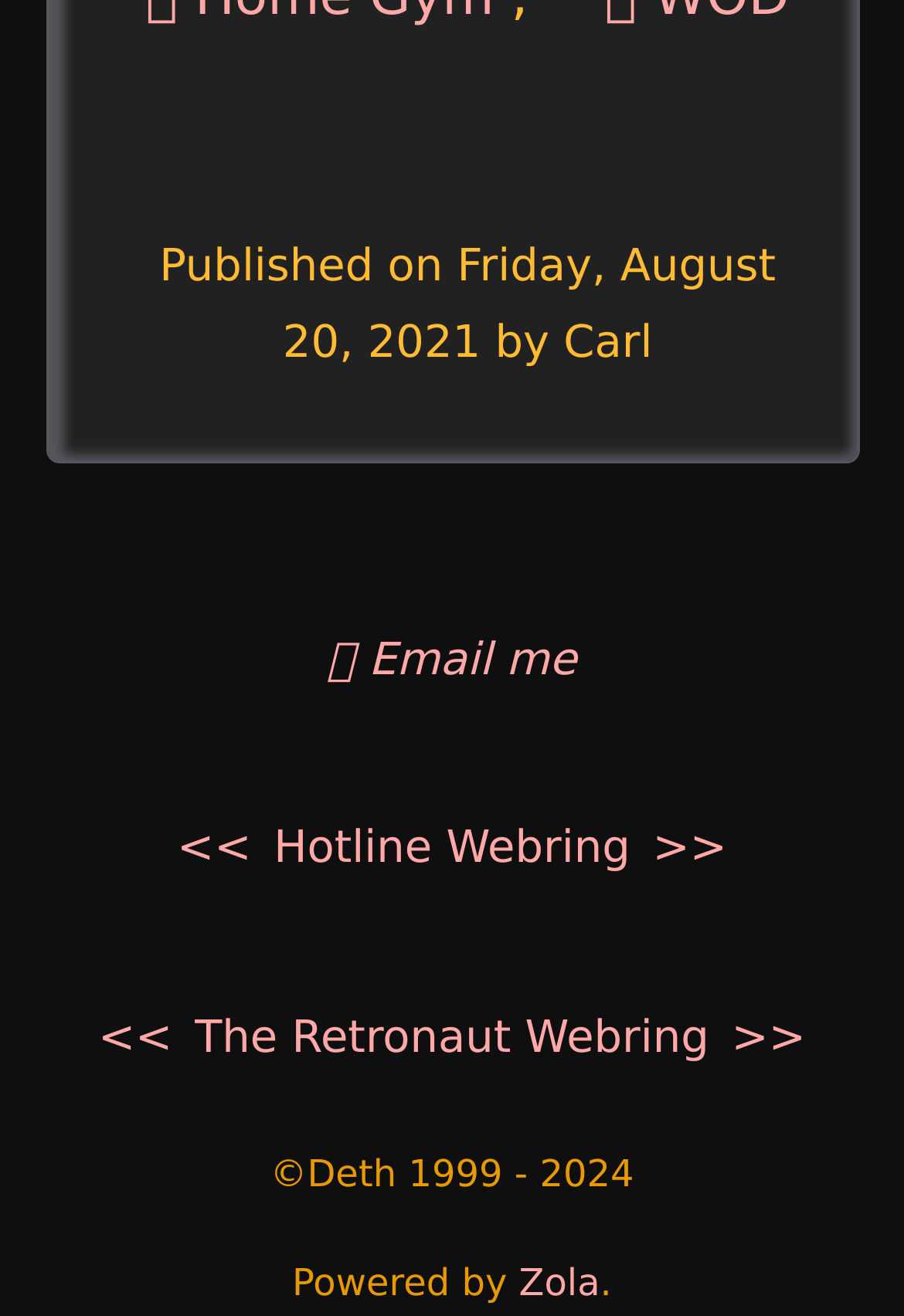What is the platform powering the website?
Based on the image, provide your answer in one word or phrase.

Zola